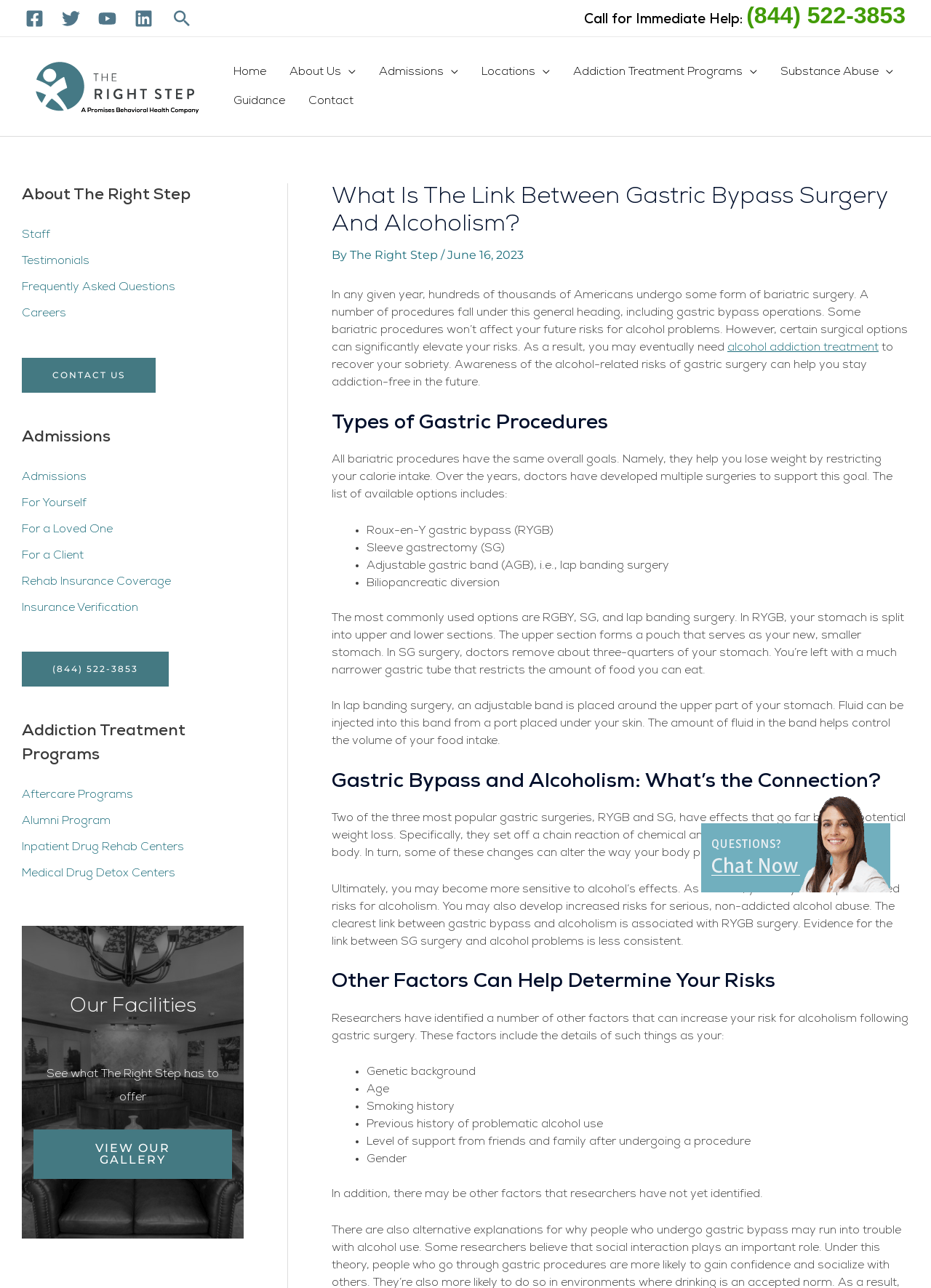Offer a comprehensive description of the webpage’s content and structure.

The webpage is about the connection between gastric bypass surgery and alcoholism. At the top, there are social media links, including Facebook, Twitter, Youtube, and Linkedin, each accompanied by an image. Below these links, there is a search icon link. 

To the right of the social media links, there is a logo of "The Right Step" with an image, and a navigation menu with links to "Home", "About Us", "Admissions", "Locations", "Addiction Treatment Programs", "Substance Abuse", "Guidance", and "Contact". 

Below the navigation menu, there is a section with a heading "About The Right Step" and links to "Staff", "Testimonials", "Frequently Asked Questions", and "Careers". 

Next, there is a section with a heading "Admissions" and links to "Admissions", "For Yourself", "For a Loved One", "For a Client", "Rehab Insurance Coverage", and "Insurance Verification". 

Further down, there is a section with a heading "Addiction Treatment Programs" and links to "Aftercare Programs", "Alumni Program", "Inpatient Drug Rehab Centers", and "Medical Drug Detox Centers". 

Below this section, there is a section with a heading "Our Facilities" and a link to "VIEW OUR GALLERY". 

The main content of the webpage is an article titled "What Is The Link Between Gastric Bypass Surgery And Alcoholism?" The article discusses the connection between gastric bypass surgery and alcoholism, including the types of gastric procedures, the effects of these procedures on the body, and the increased risks of alcoholism. The article also mentions other factors that can determine one's risks for alcoholism following gastric surgery.